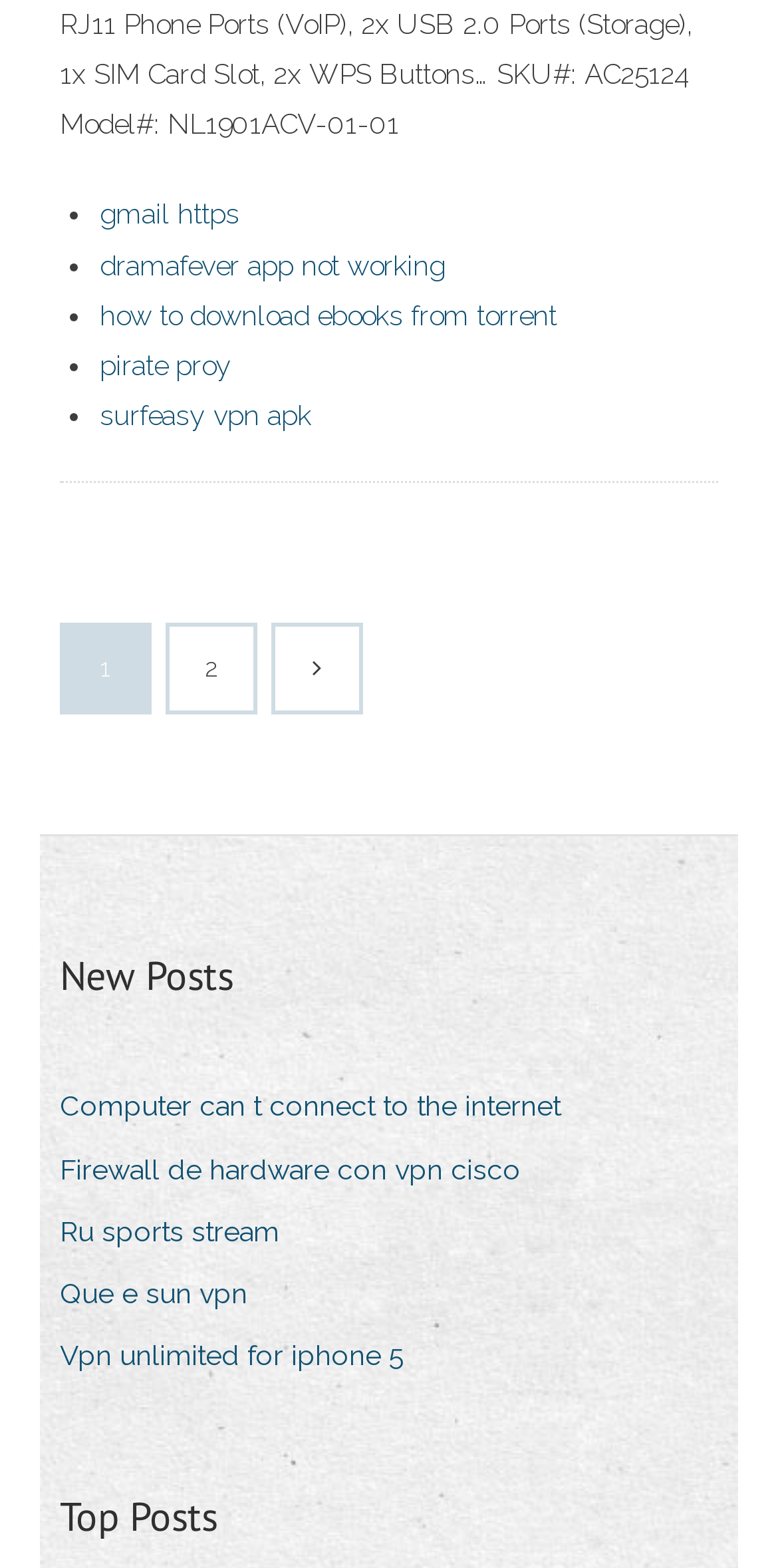Can you determine the bounding box coordinates of the area that needs to be clicked to fulfill the following instruction: "Click on the '2' page number"?

[0.218, 0.4, 0.326, 0.454]